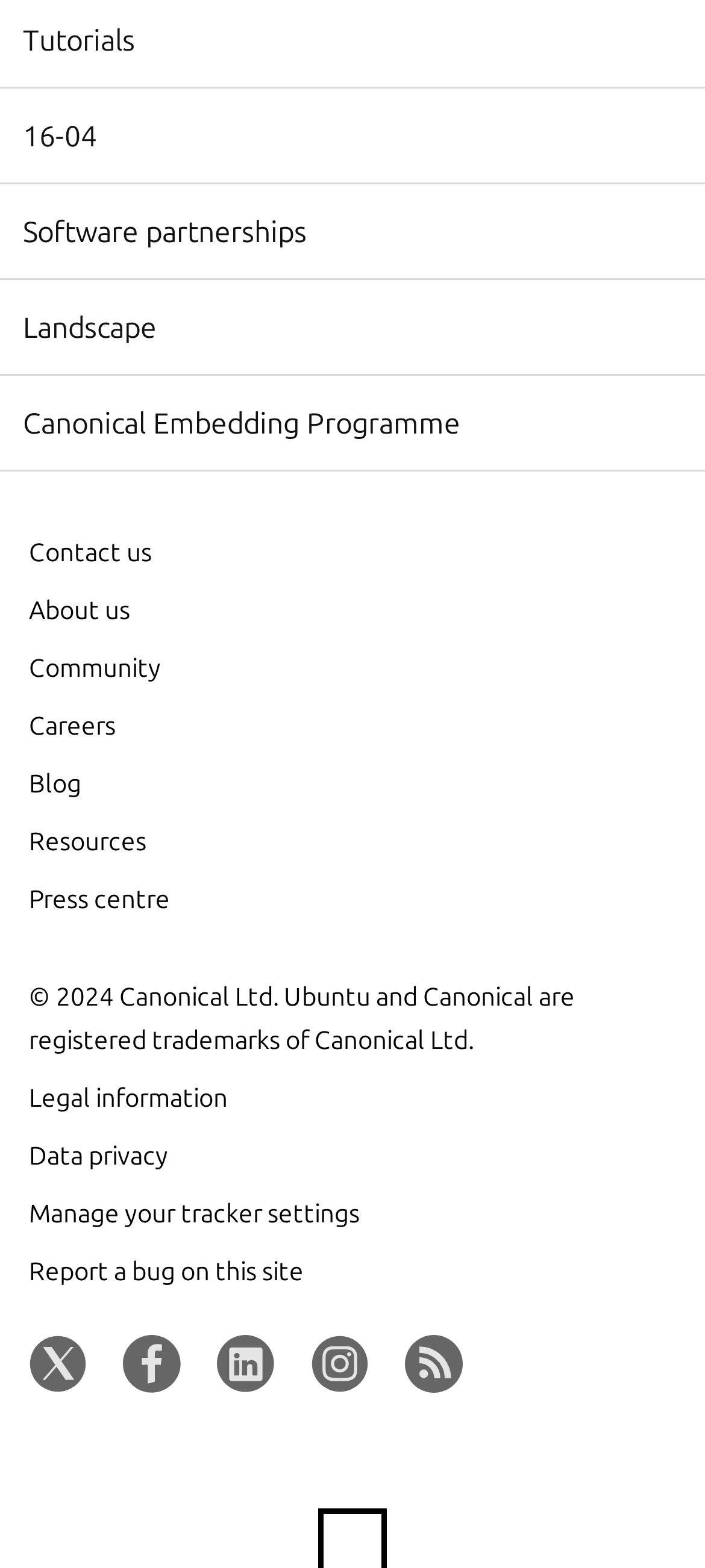Determine the bounding box coordinates for the UI element described. Format the coordinates as (top-left x, top-left y, bottom-right x, bottom-right y) and ensure all values are between 0 and 1. Element description: Legal information

[0.041, 0.689, 0.323, 0.71]